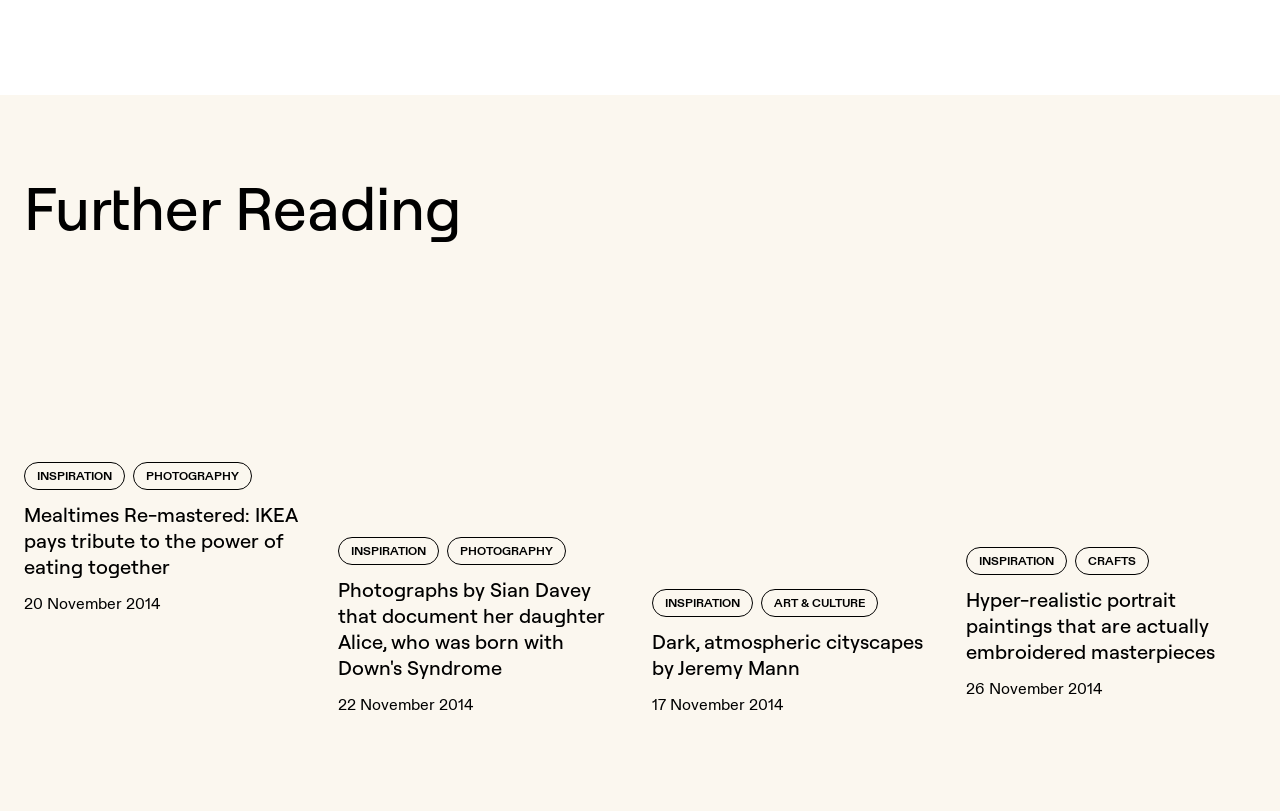Please identify the bounding box coordinates of the element's region that needs to be clicked to fulfill the following instruction: "Read about 'Dark, atmospheric cityscapes by Jeremy Mann'". The bounding box coordinates should consist of four float numbers between 0 and 1, i.e., [left, top, right, bottom].

[0.509, 0.776, 0.736, 0.84]